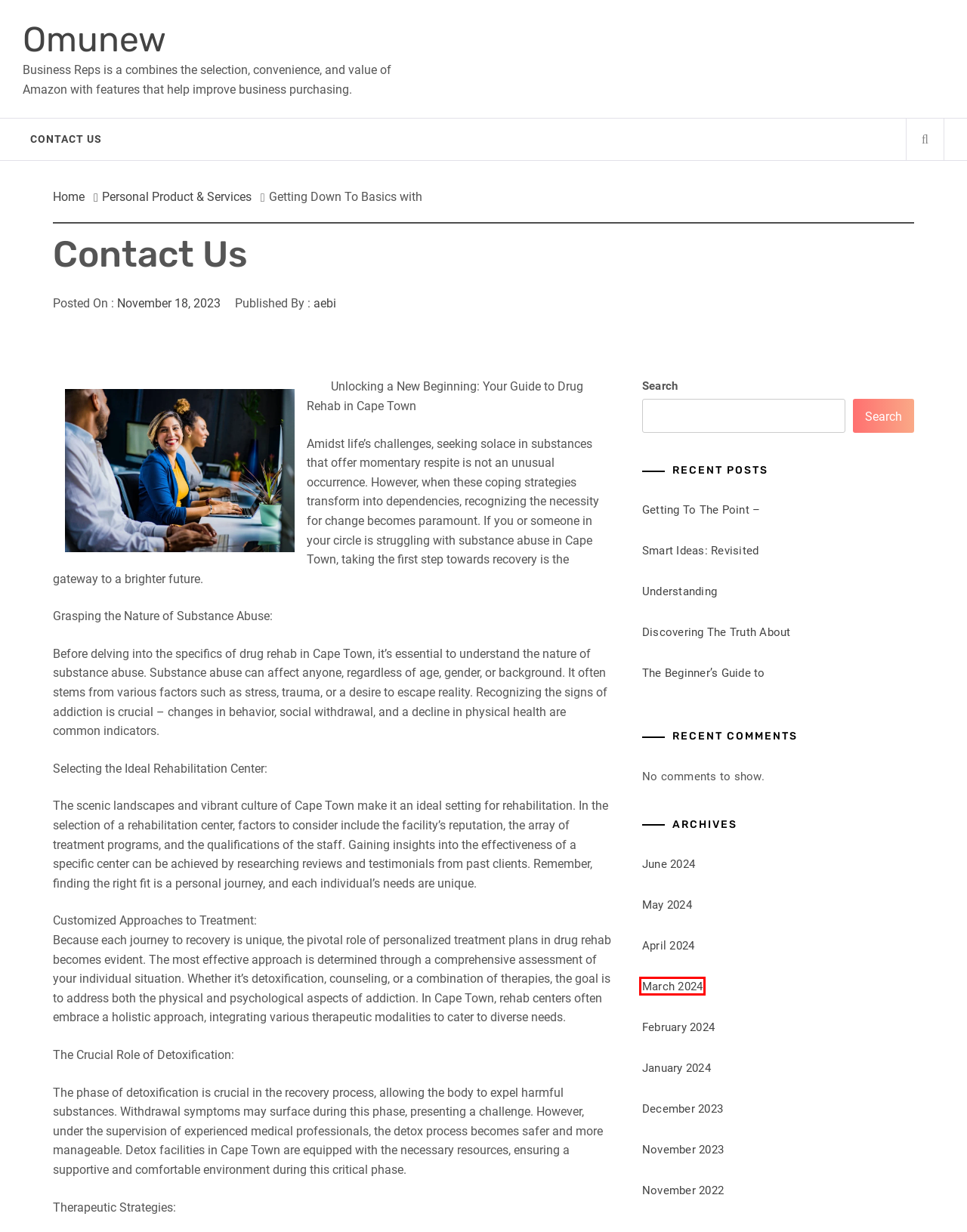You have a screenshot of a webpage where a red bounding box highlights a specific UI element. Identify the description that best matches the resulting webpage after the highlighted element is clicked. The choices are:
A. November 2022 – Omunew
B. Smart Ideas:  Revisited – Omunew
C. March 2024 – Omunew
D. December 2023 – Omunew
E. February 2024 – Omunew
F. aebi – Omunew
G. Personal Product & Services – Omunew
H. November 2023 – Omunew

C